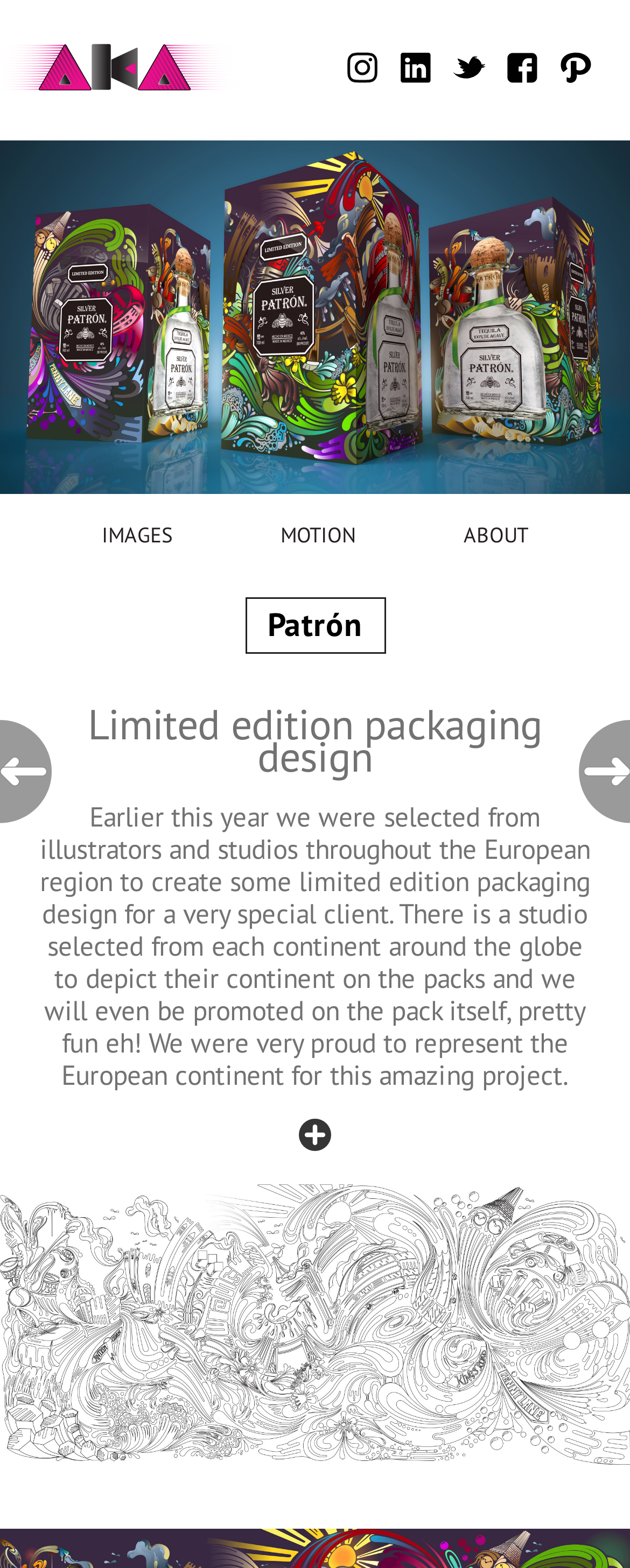Provide a short, one-word or phrase answer to the question below:
What is the continent represented by the illustration studio?

European